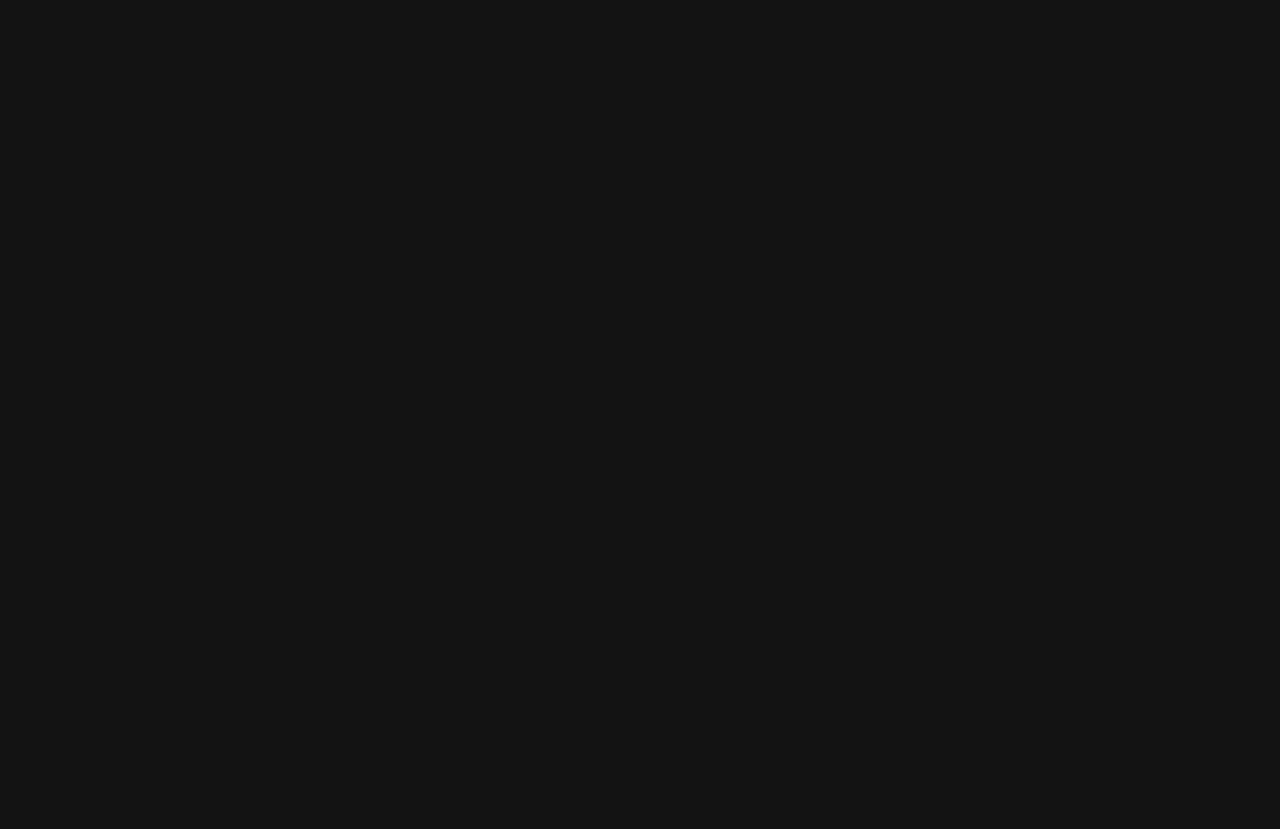What can be done on the webpage?
Look at the webpage screenshot and answer the question with a detailed explanation.

The webpage contains a link element with the text 'Book An Appointment', suggesting that users can book an appointment with the salon through this webpage. This is likely a primary function of the webpage.